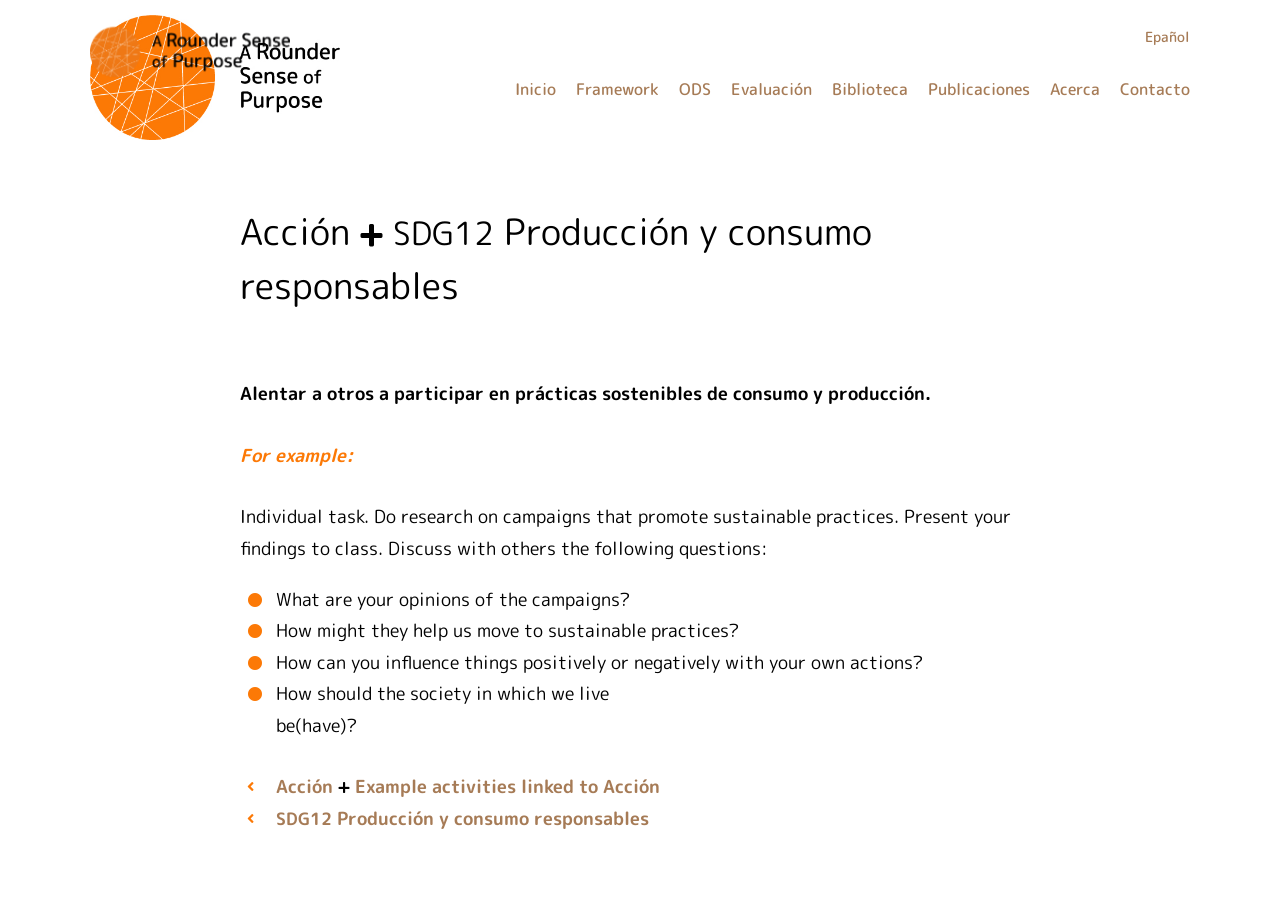Please specify the bounding box coordinates for the clickable region that will help you carry out the instruction: "Learn about Framework".

[0.45, 0.082, 0.515, 0.114]